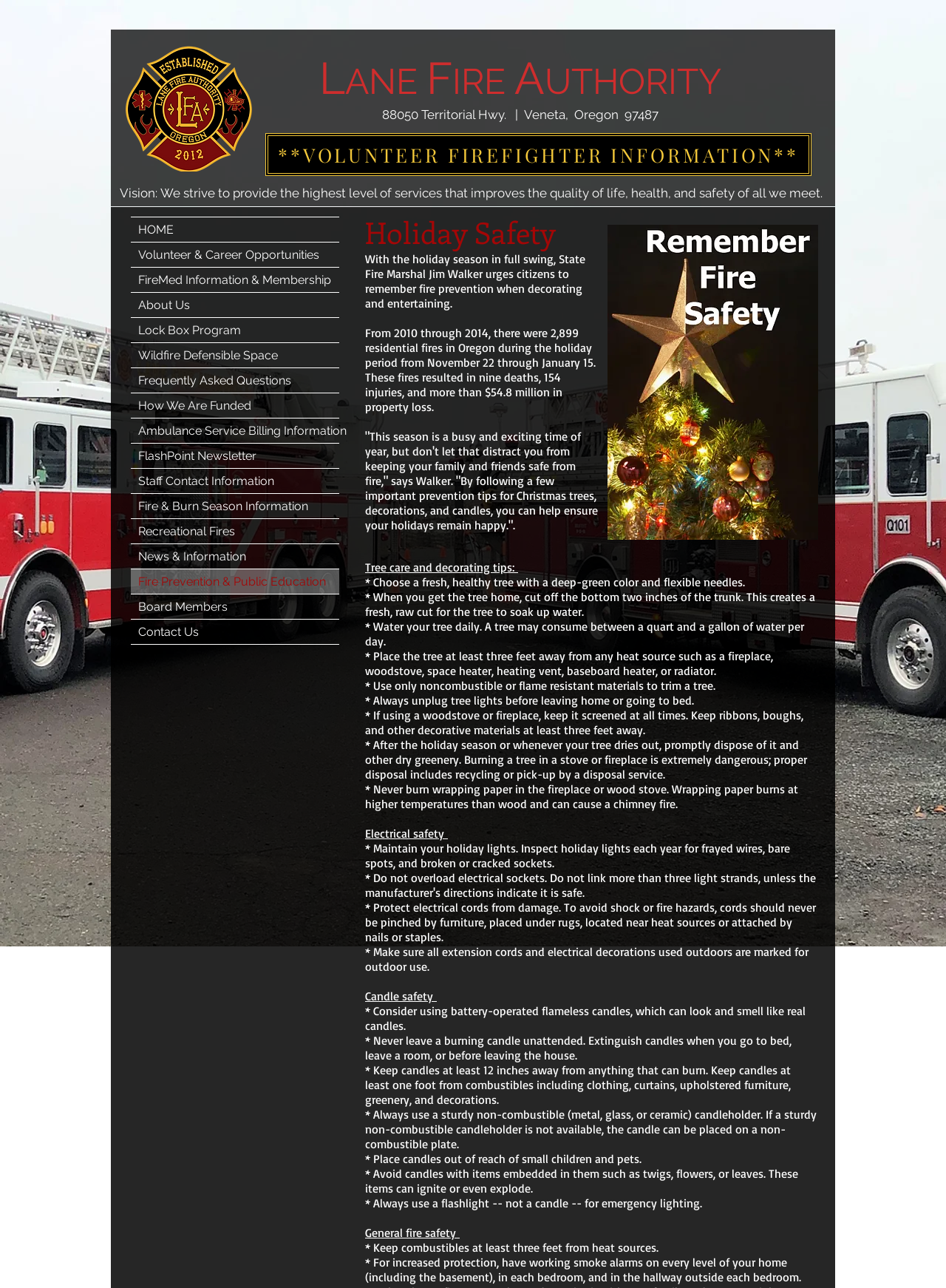Provide an in-depth caption for the elements present on the webpage.

The webpage is about Holiday Safety, specifically providing tips and information on how to prevent fires during the holiday season. At the top of the page, there is a link and a heading that reads "LANE FIRE AUTHORITY" with the address and phone number of the authority. Below this, there is a prominent link that says "**VOLUNTEER FIREFIGHTER INFORMATION**". 

To the left of the page, there is a navigation menu with various links, including "HOME", "Volunteer & Career Opportunities", "FireMed Information & Membership", and others. 

The main content of the page is divided into sections, starting with a heading that says "Holiday Safety". The first section provides some statistics on residential fires during the holiday period and a quote from State Fire Marshal Jim Walker urging citizens to remember fire prevention when decorating and entertaining. 

Below this, there is an image of a Christmas tree with a star on top, followed by a section on tree care and decorating tips, which includes seven points on how to choose and care for a Christmas tree, and how to decorate it safely. 

The next section is on electrical safety, with three points on how to maintain holiday lights, protect electrical cords from damage, and use extension cords and electrical decorations outdoors. 

This is followed by a section on candle safety, with six points on how to use candles safely, including using battery-operated flameless candles, keeping candles at least 12 inches away from anything that can burn, and placing candles out of reach of small children and pets. 

The final section is on general fire safety, with three points on how to keep combustibles at least three feet from heat sources, having working smoke alarms on every level of the home, and using a flashlight for emergency lighting.